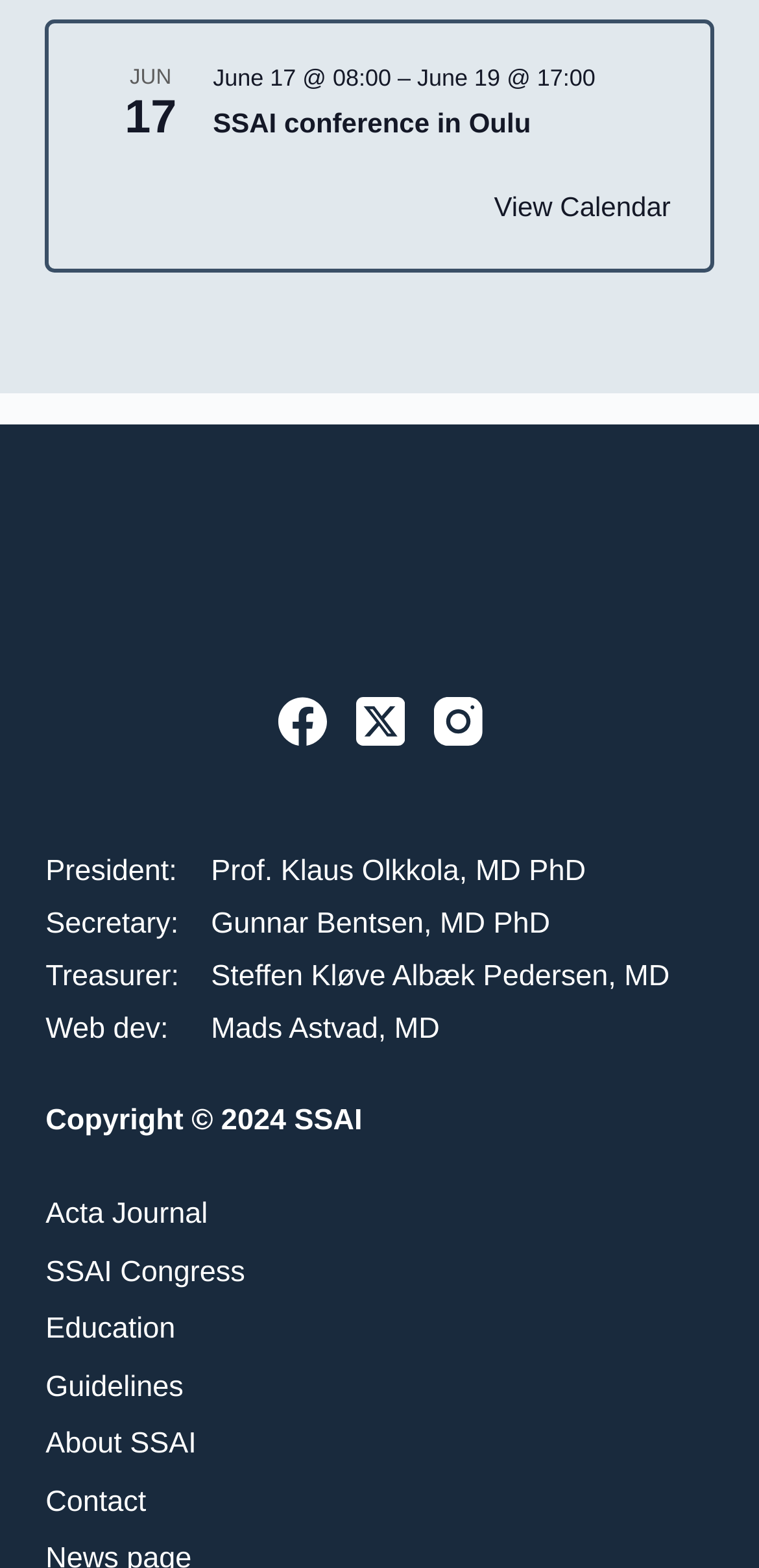Locate the coordinates of the bounding box for the clickable region that fulfills this instruction: "Visit the SSAI Facebook page".

[0.365, 0.444, 0.429, 0.475]